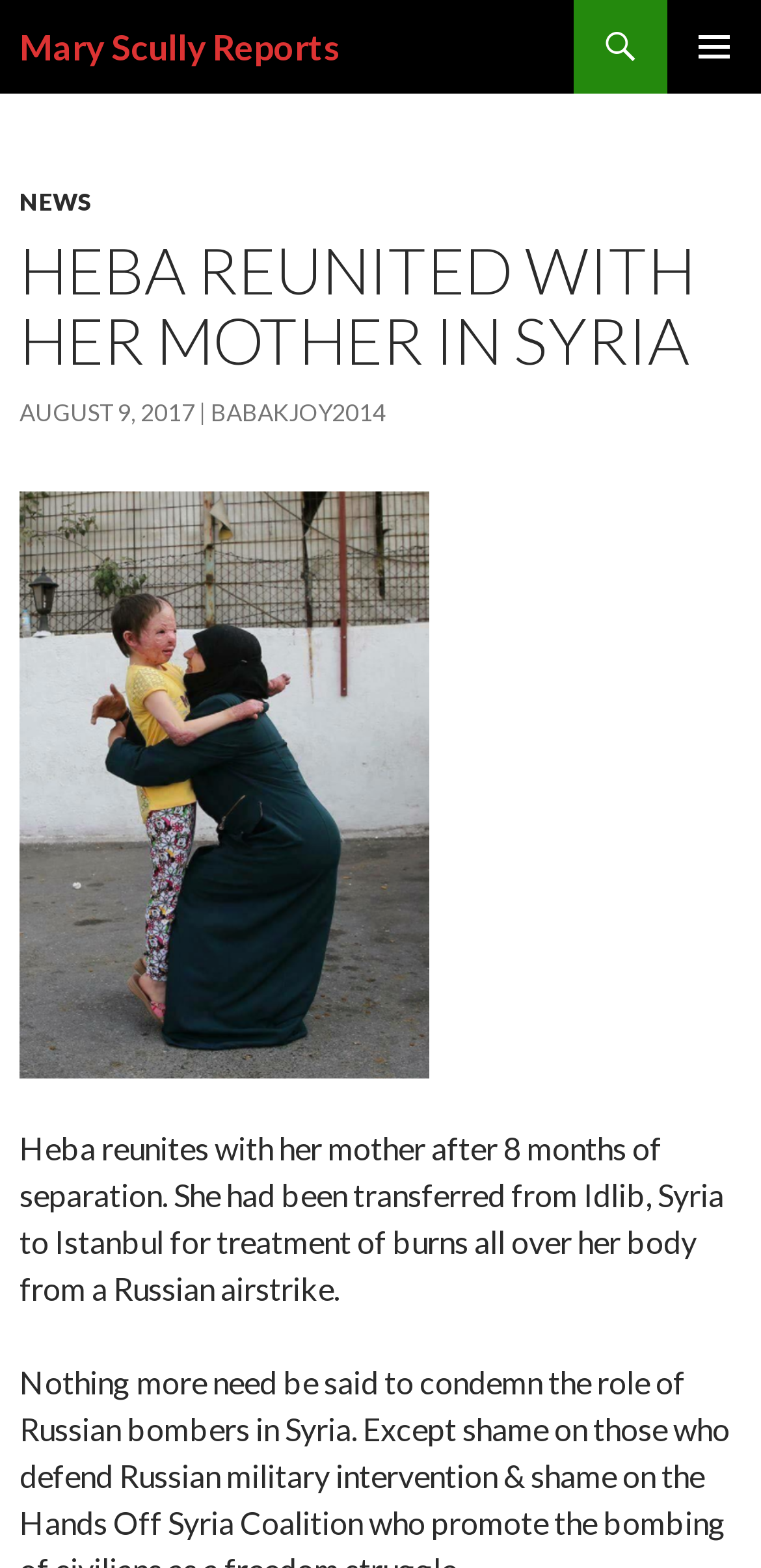Please answer the following question using a single word or phrase: 
What is the category of the article?

NEWS